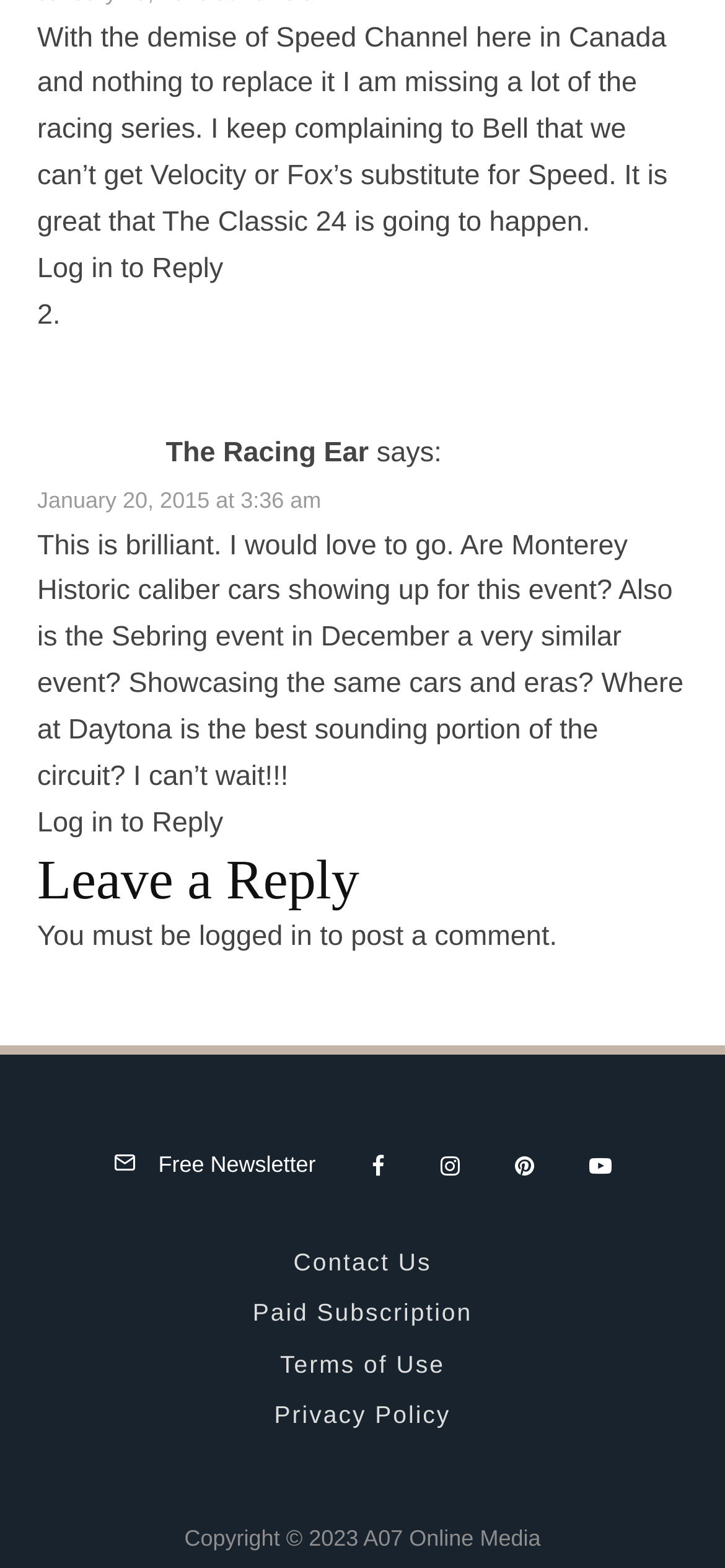What is the date of the first comment?
Look at the image and respond with a one-word or short phrase answer.

January 20, 2015